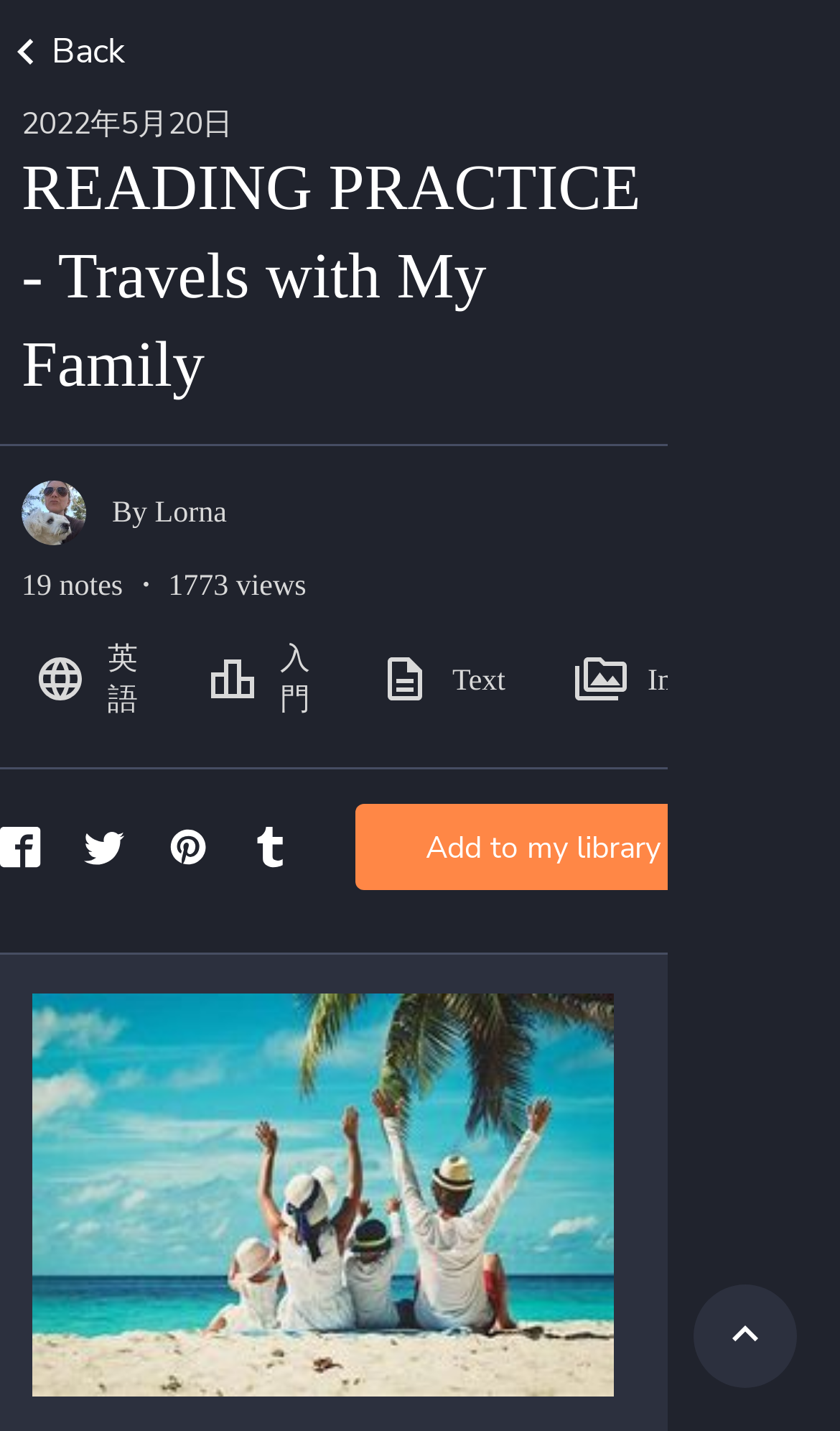Using the information shown in the image, answer the question with as much detail as possible: What is the purpose of the button at the bottom?

I found the purpose of the button by looking at the button element on the webpage, which says 'Add to my library'.